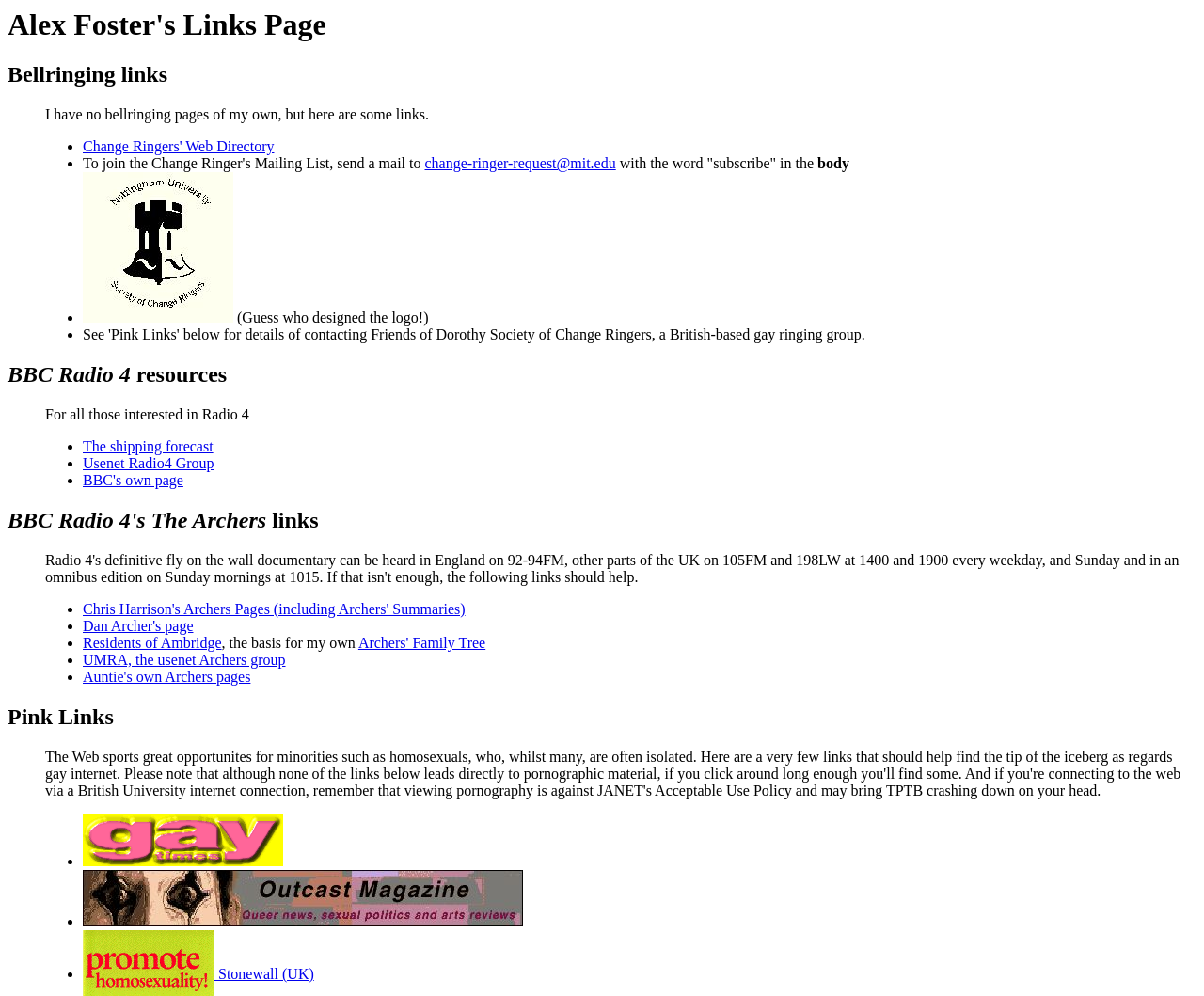Kindly determine the bounding box coordinates of the area that needs to be clicked to fulfill this instruction: "Visit Change Ringers' Web Directory".

[0.069, 0.139, 0.228, 0.155]